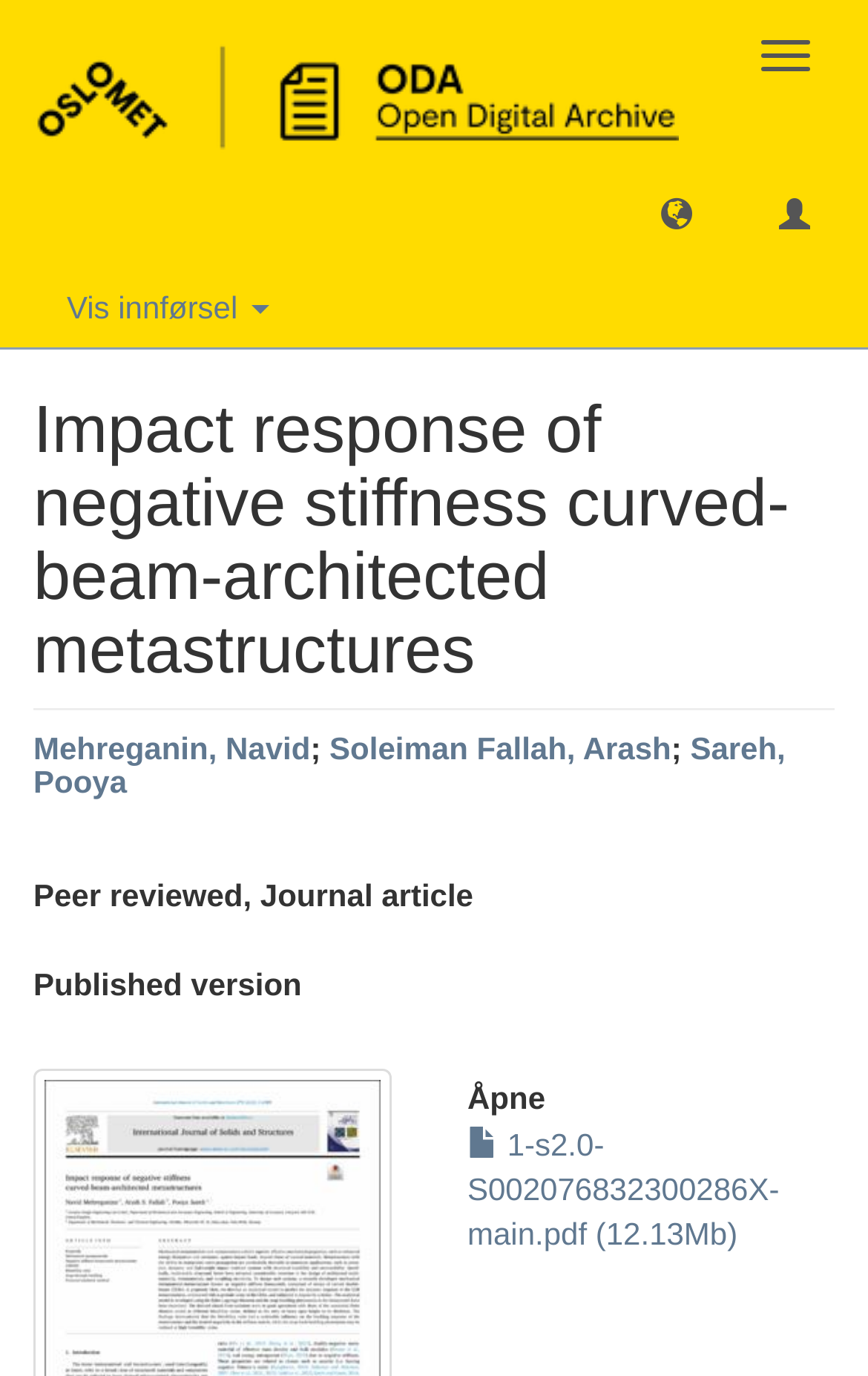Refer to the image and provide a thorough answer to this question:
What is the file size of the PDF?

I found the link '1-s2.0-S002076832300286X-main.pdf (12.13Mb)' which indicates the file size of the PDF is 12.13Mb.